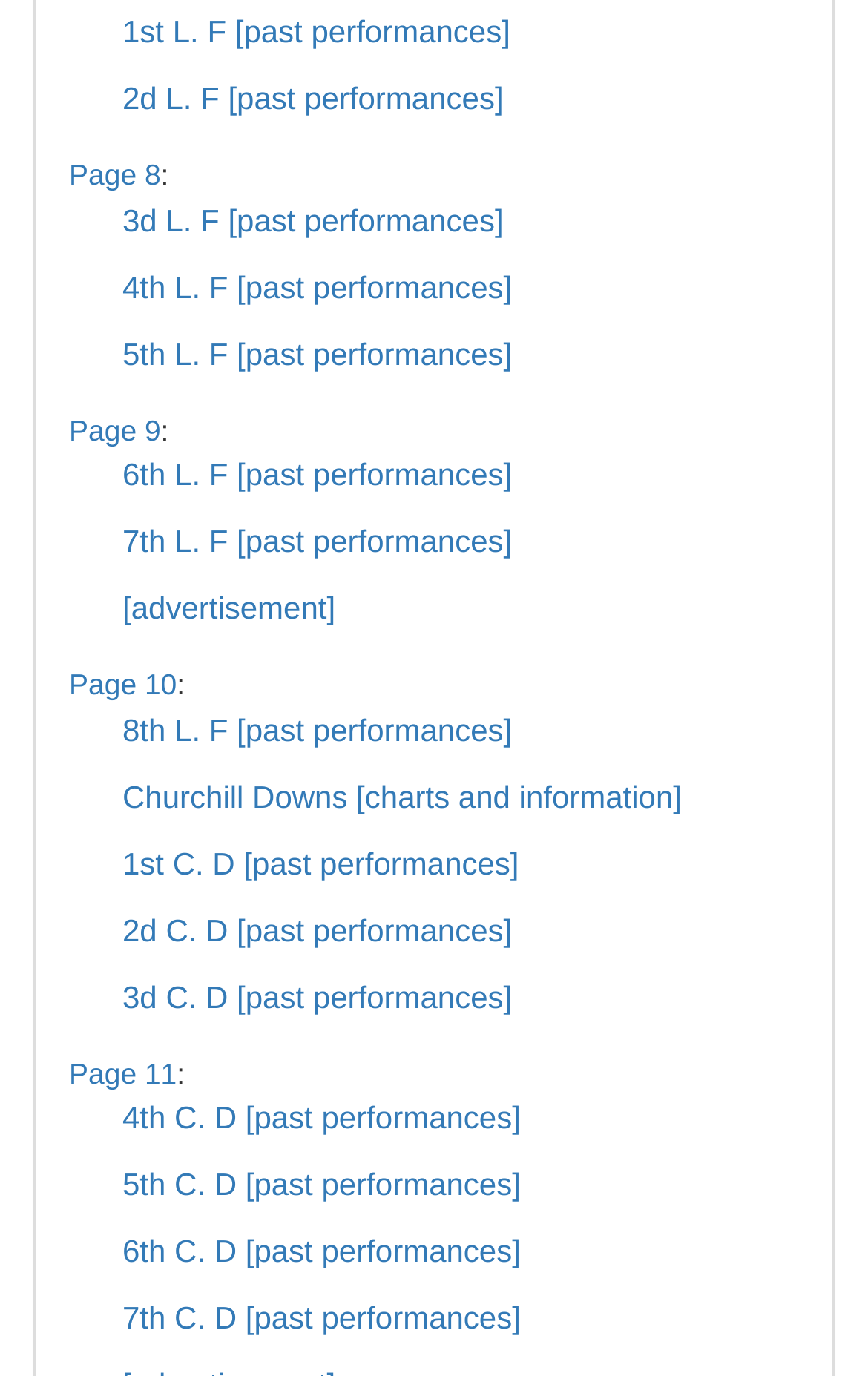Using the given element description, provide the bounding box coordinates (top-left x, top-left y, bottom-right x, bottom-right y) for the corresponding UI element in the screenshot: [advertisement]

[0.141, 0.429, 0.386, 0.455]